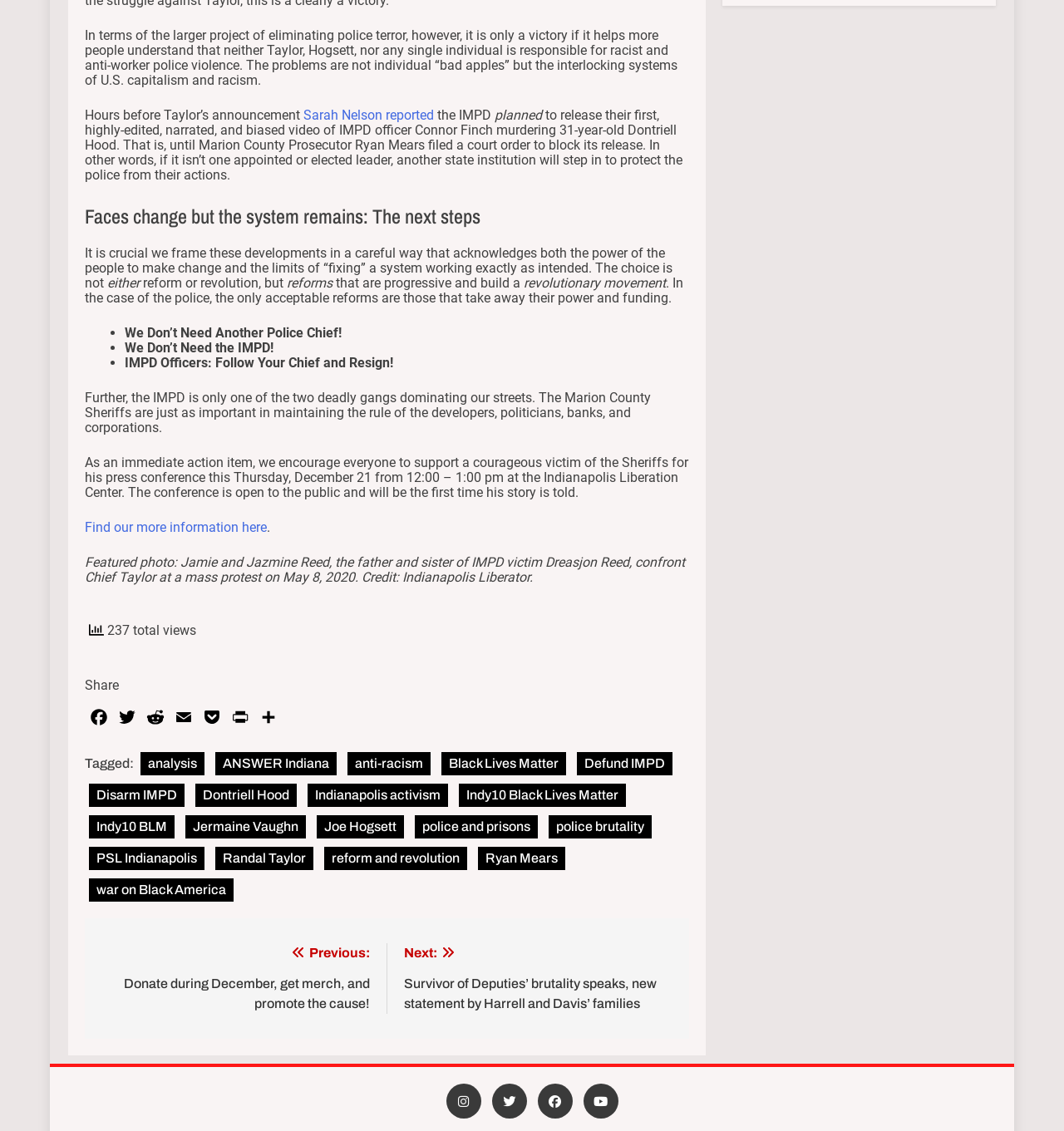Identify the bounding box coordinates of the area that should be clicked in order to complete the given instruction: "Click the link to view the next post". The bounding box coordinates should be four float numbers between 0 and 1, i.e., [left, top, right, bottom].

[0.379, 0.834, 0.632, 0.893]